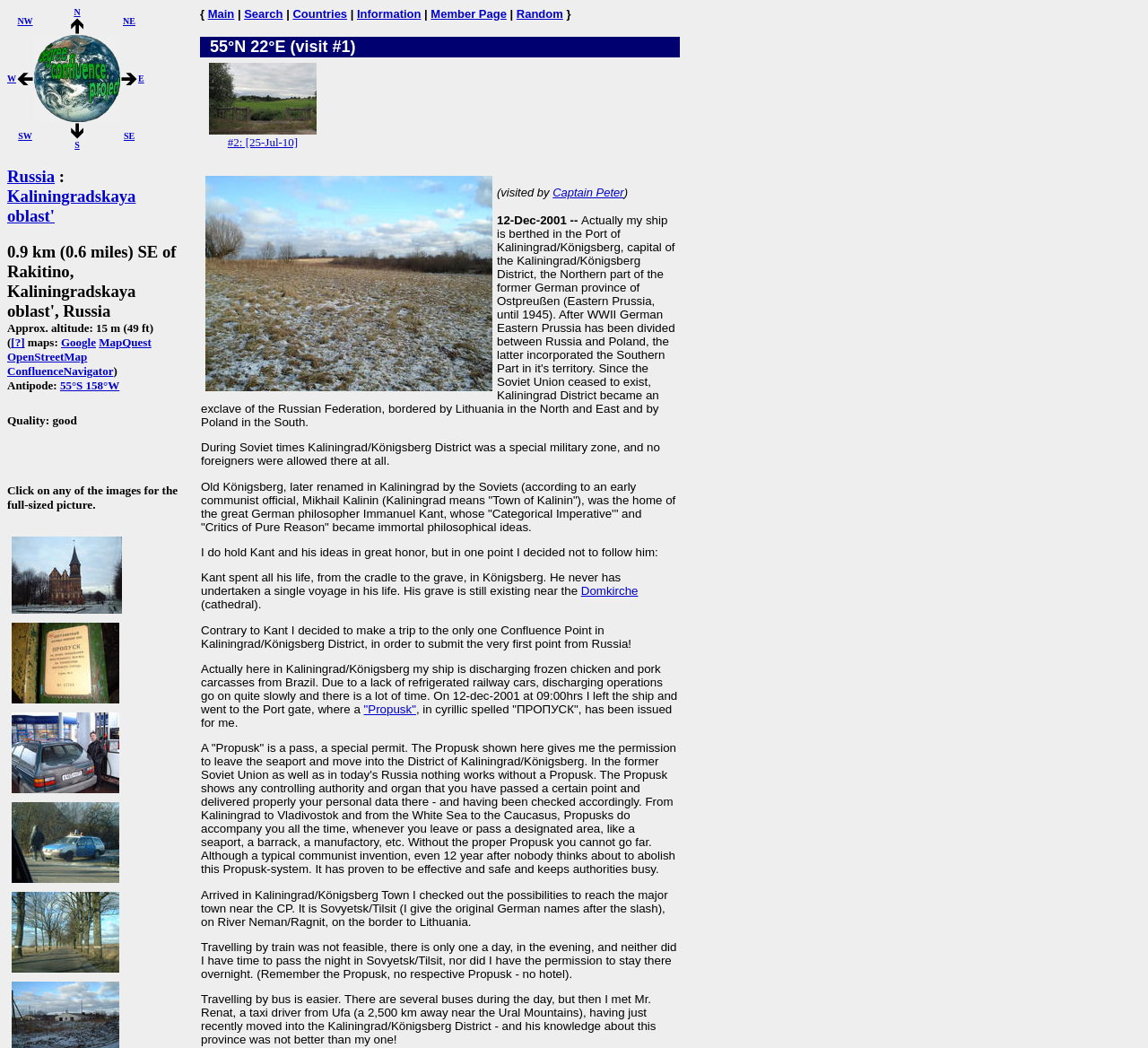Find and specify the bounding box coordinates that correspond to the clickable region for the instruction: "Click on the link to view the full-sized picture of Cathedral in Königsberg".

[0.006, 0.508, 0.11, 0.522]